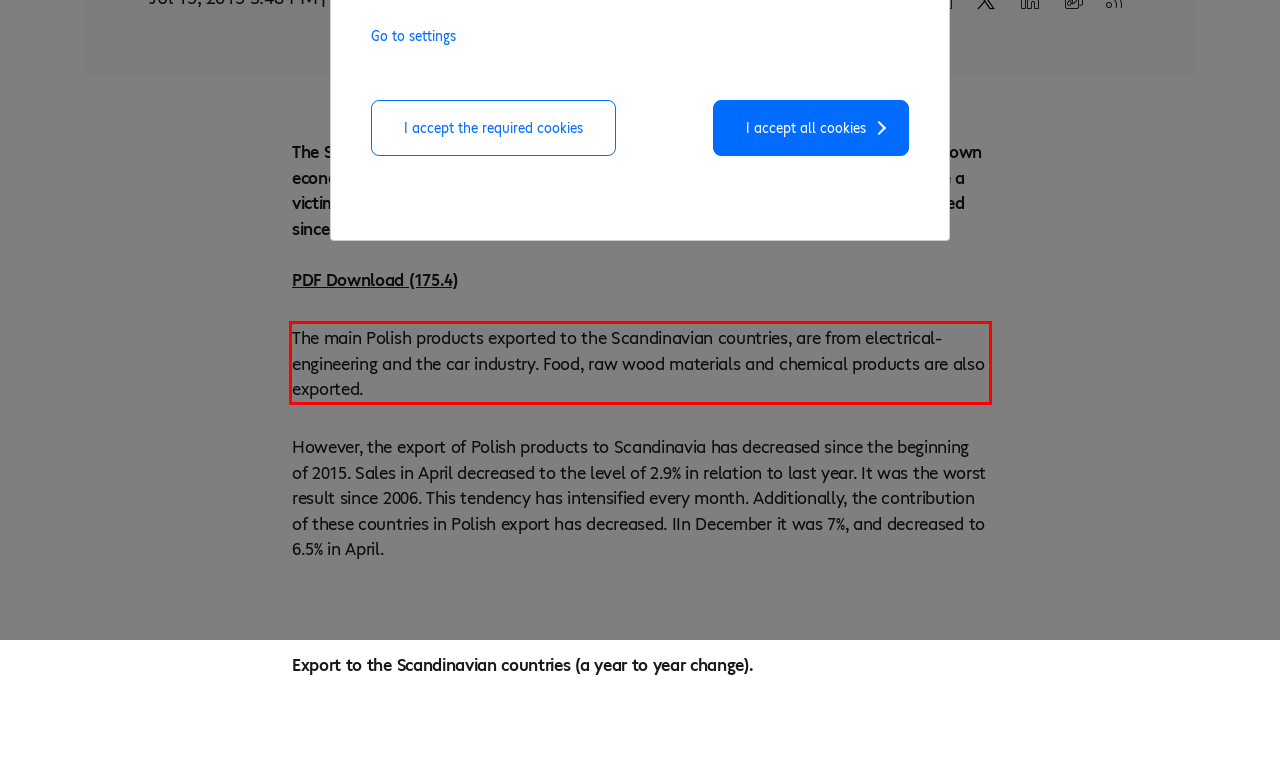Analyze the screenshot of the webpage and extract the text from the UI element that is inside the red bounding box.

The main Polish products exported to the Scandinavian countries, are from electrical-engineering and the car industry. Food, raw wood materials and chemical products are also exported.